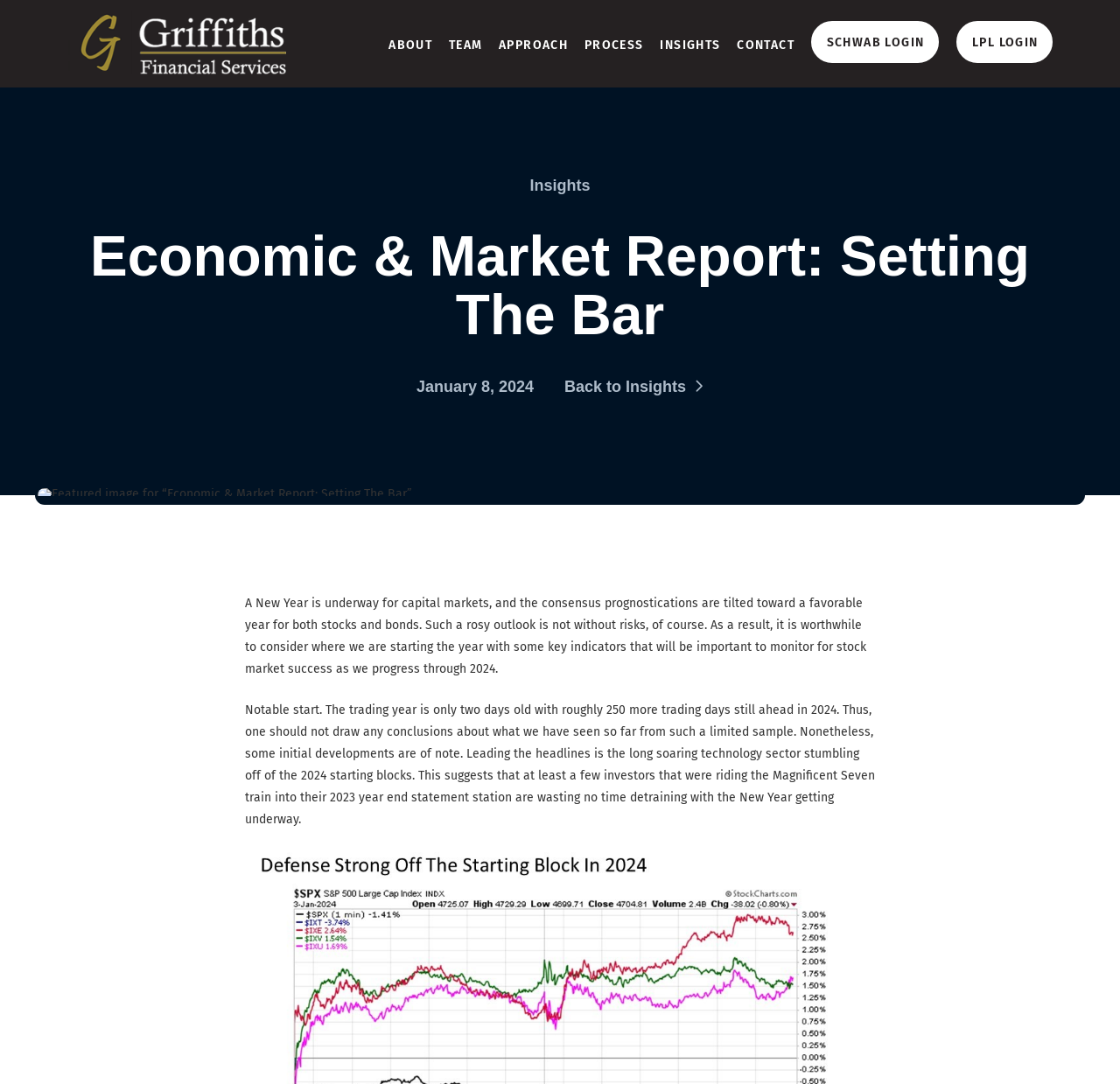Determine the bounding box coordinates of the section I need to click to execute the following instruction: "read INSIGHTS". Provide the coordinates as four float numbers between 0 and 1, i.e., [left, top, right, bottom].

[0.581, 0.0, 0.65, 0.081]